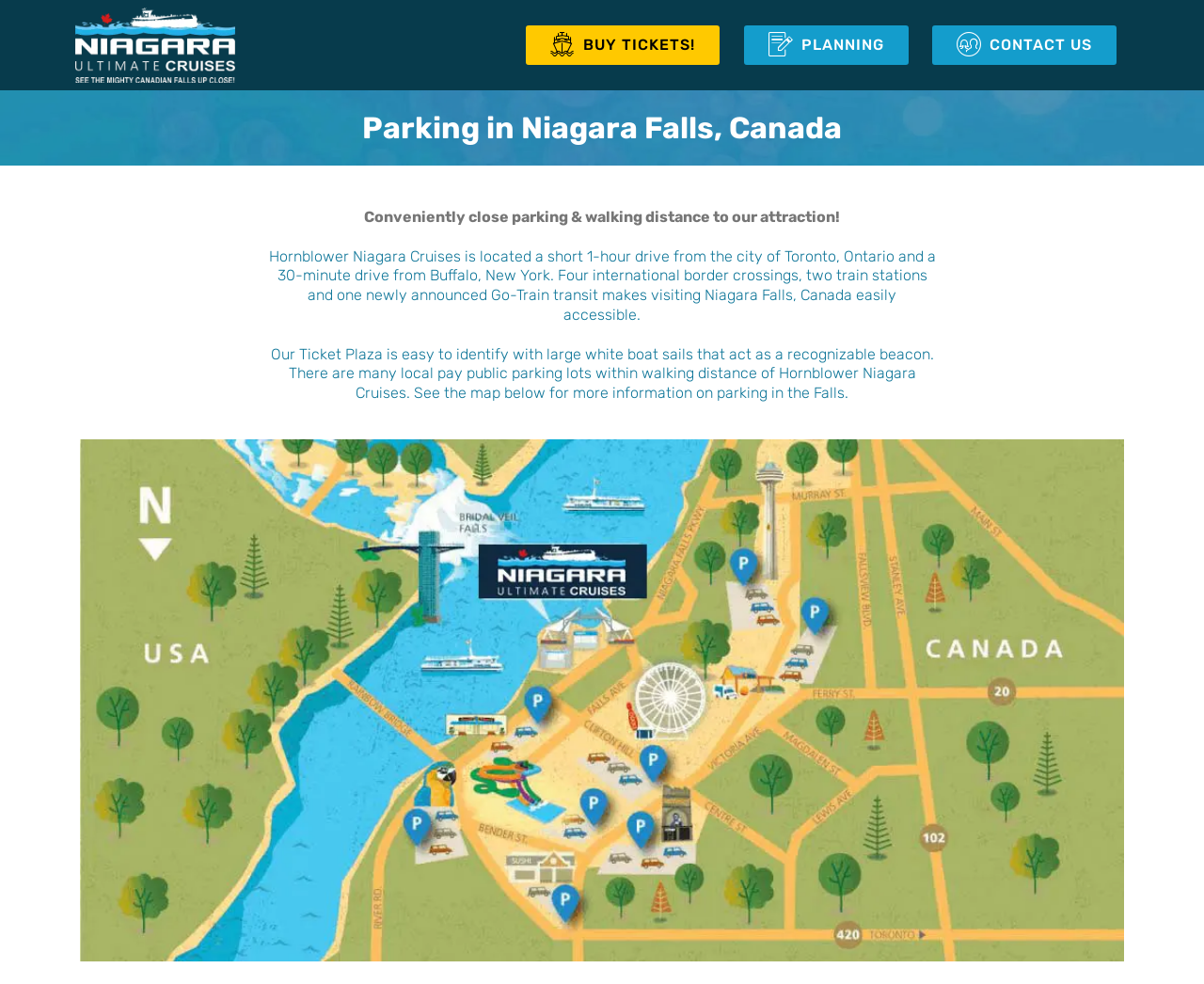Describe the webpage meticulously, covering all significant aspects.

The webpage is about parking information for Hornblower Niagara Cruises in Niagara Falls, Canada. At the top left, there is a logo of Niagara Ultimate Cruises, which is an image with a link to the company's website. 

Below the logo, there are three links aligned horizontally: "BUY TICKETS!", "PLANNING", and "CONTACT US". These links are positioned at the top of the page, spanning from the left to the right.

The main content of the page starts with a heading that reads "Parking in Niagara Falls, Canada". Below this heading, there is a detailed description of the parking options available, including the proximity of the parking lots to the attraction and the ease of accessibility from Toronto and Buffalo. This description is divided into two paragraphs, with the second paragraph mentioning the recognizable landmark of the Ticket Plaza and the availability of local pay public parking lots.

At the bottom of the page, there is a large figure that takes up most of the width, which appears to be a map showing the parking options in the area. The map is labeled as "Parking".